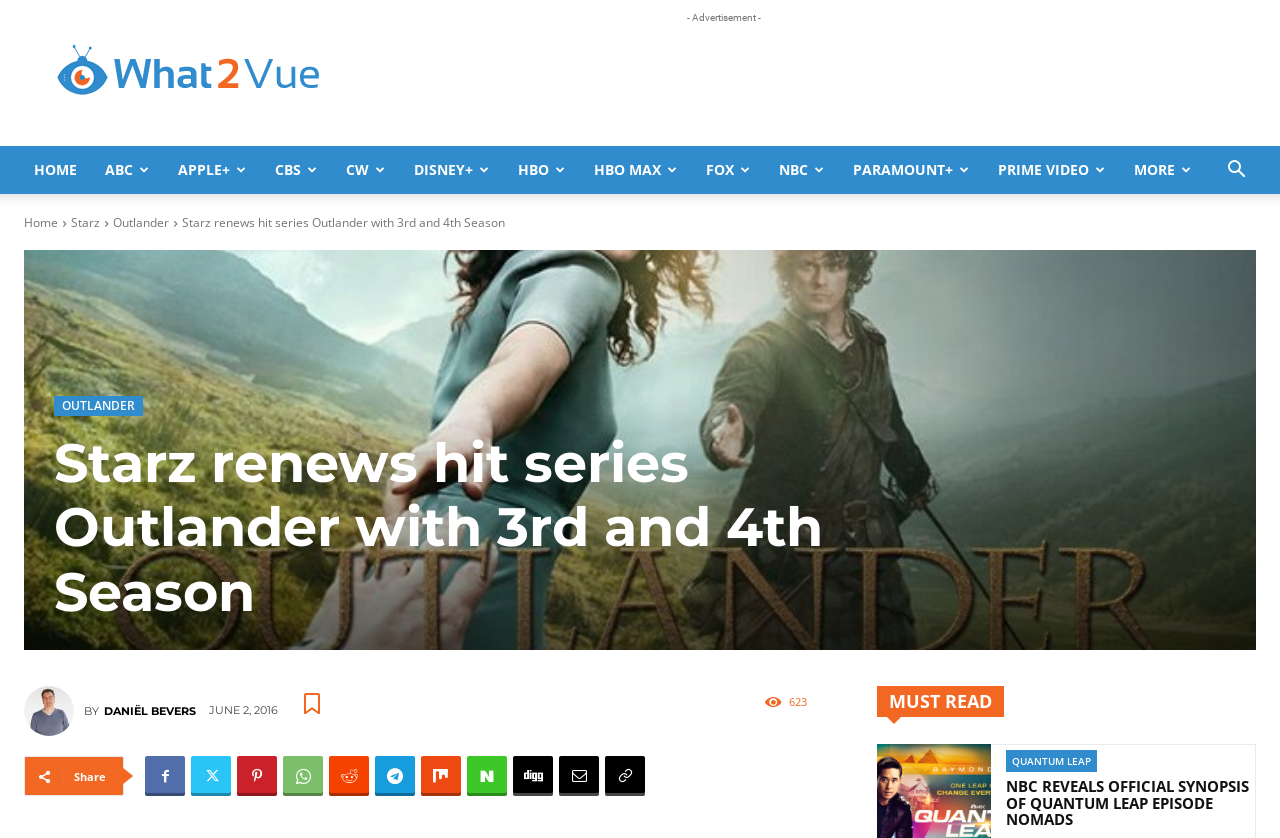Identify the bounding box coordinates of the element to click to follow this instruction: 'Click the 'Search' button'. Ensure the coordinates are four float values between 0 and 1, provided as [left, top, right, bottom].

[0.947, 0.195, 0.984, 0.216]